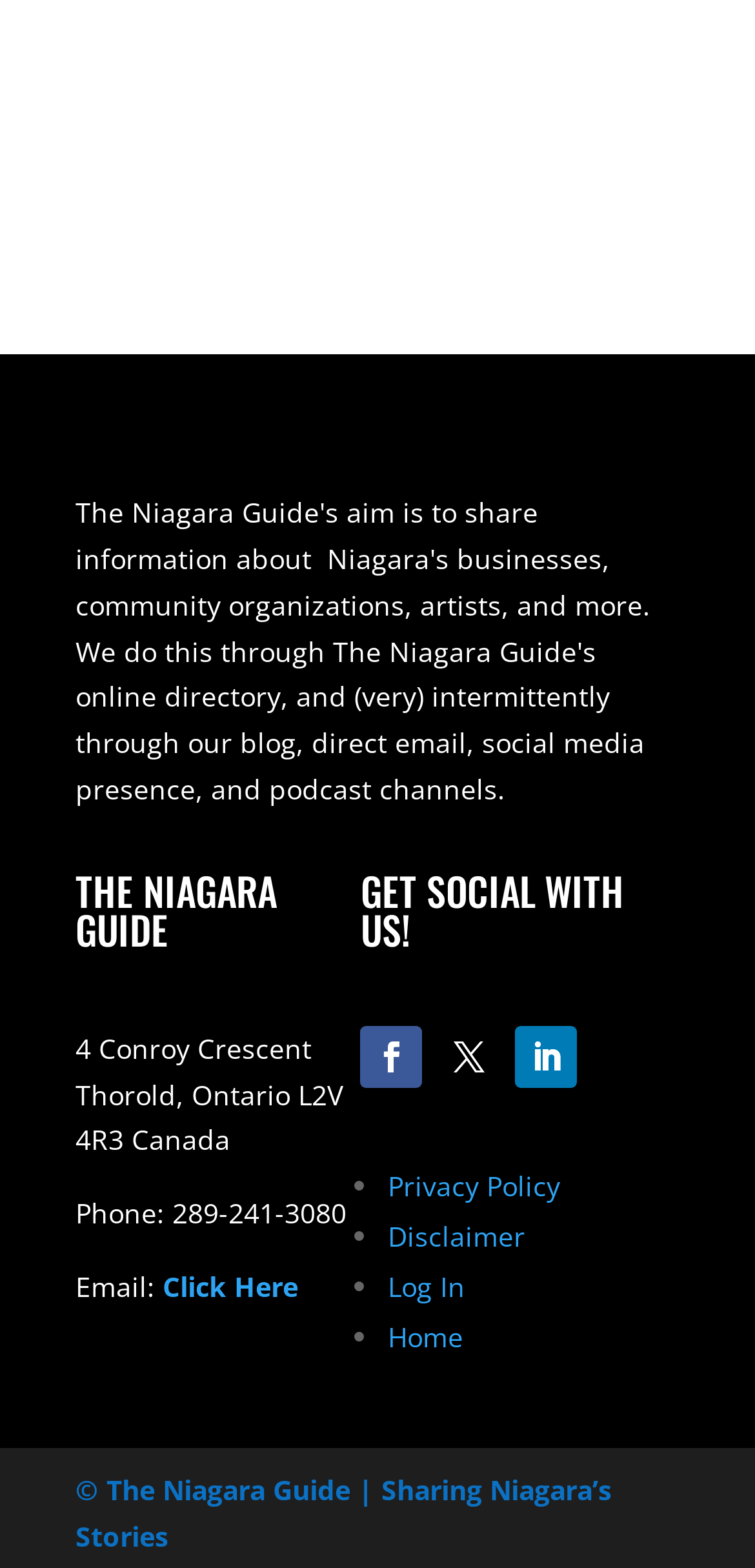Please identify the coordinates of the bounding box that should be clicked to fulfill this instruction: "Visit the Privacy Policy page".

[0.514, 0.744, 0.742, 0.768]